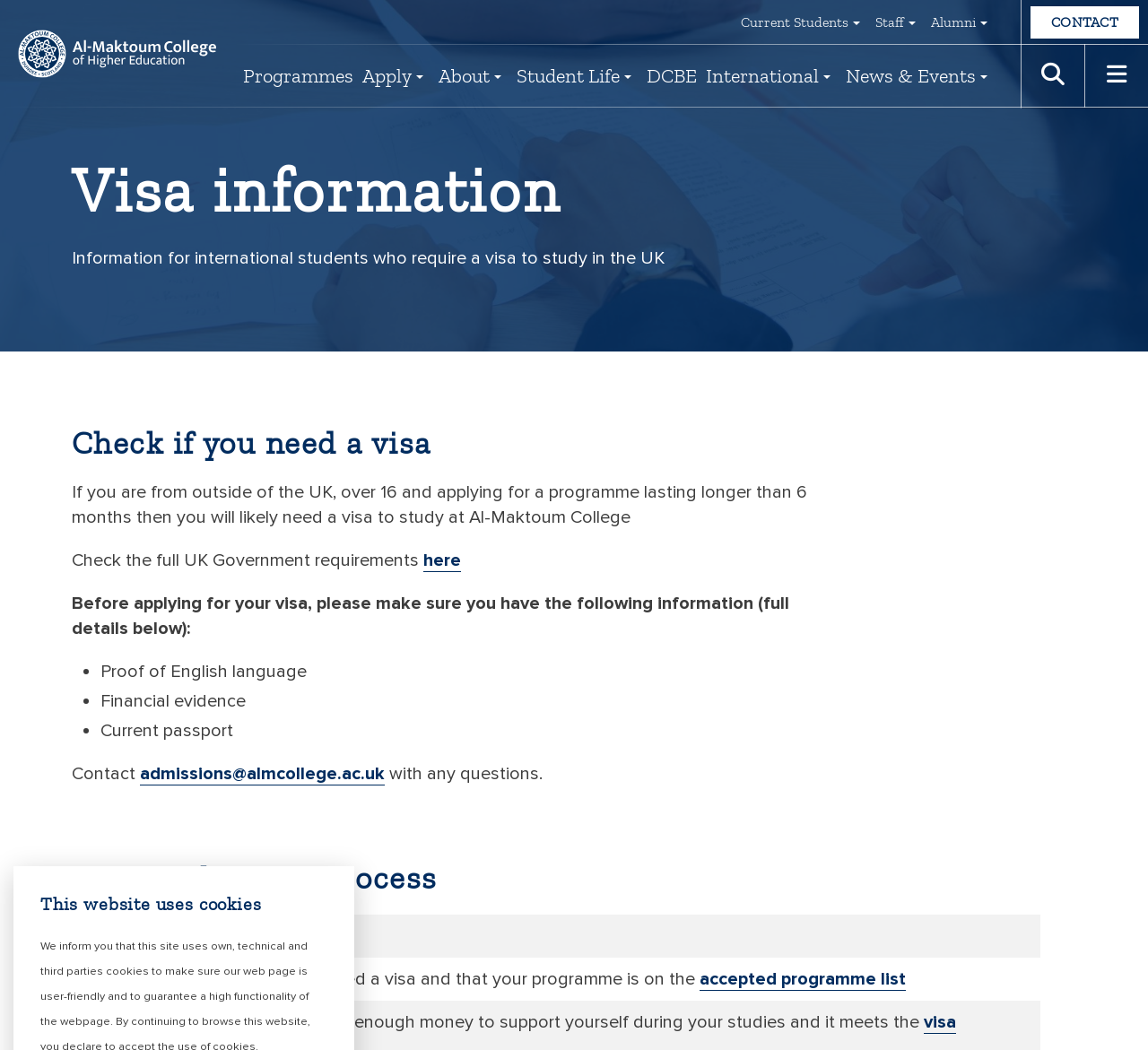Using the information shown in the image, answer the question with as much detail as possible: What is the purpose of the 'Check if you need a visa' section?

The 'Check if you need a visa' section is intended to help international students determine if they require a visa to study at Al-Maktoum College, based on their country of origin, age, and programme duration.